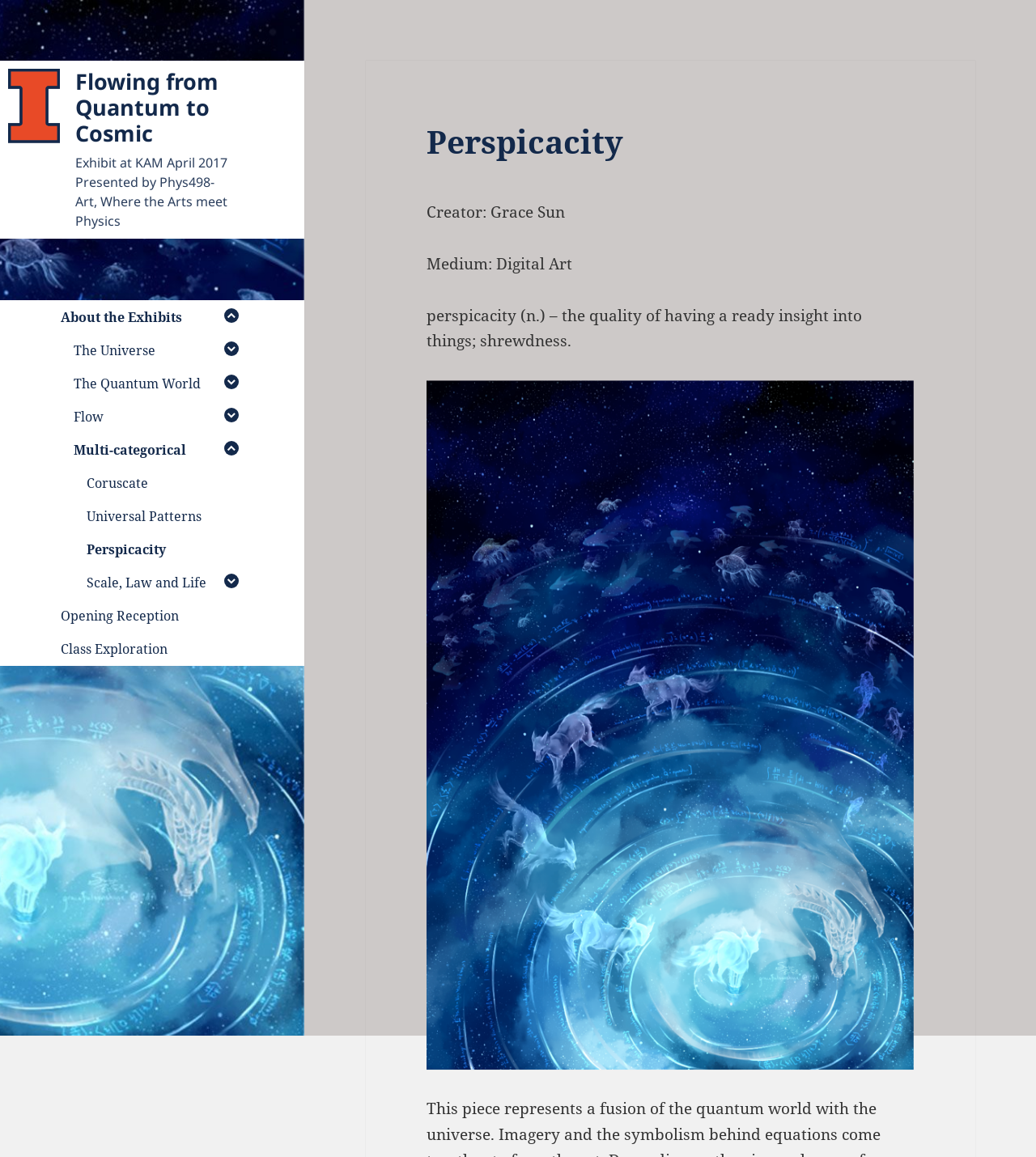Locate the bounding box coordinates of the area where you should click to accomplish the instruction: "Check the 'Opening Reception' details".

[0.059, 0.518, 0.235, 0.546]